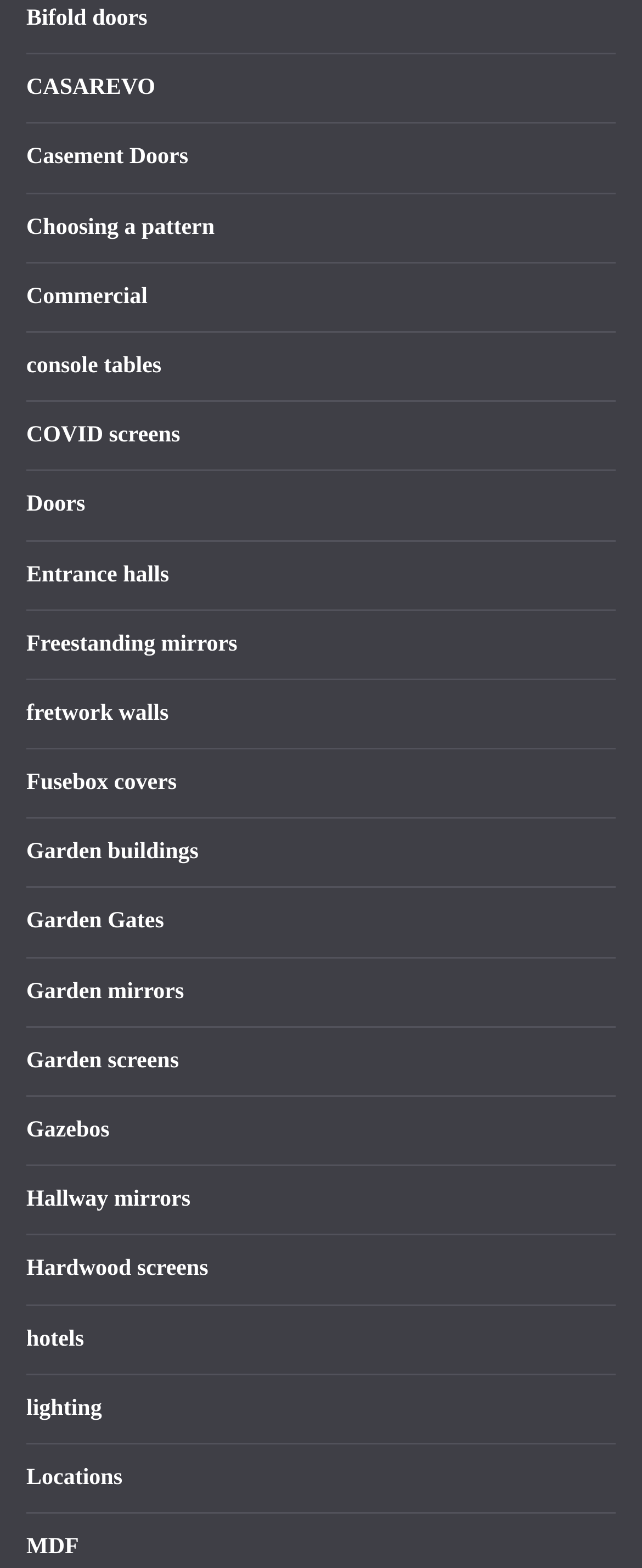Identify the bounding box for the UI element described as: "Commercial". The coordinates should be four float numbers between 0 and 1, i.e., [left, top, right, bottom].

[0.041, 0.181, 0.23, 0.197]